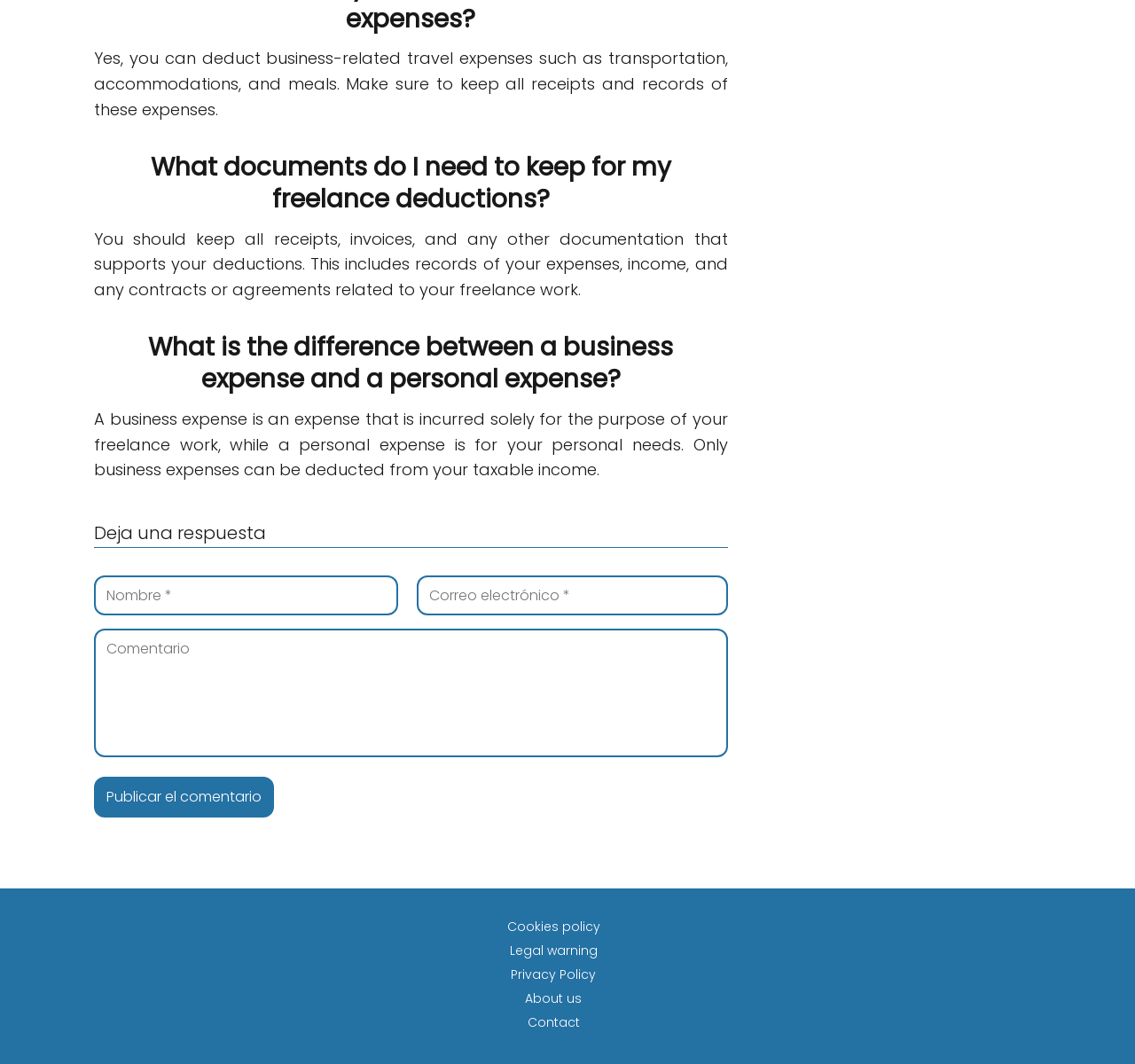Can you specify the bounding box coordinates of the area that needs to be clicked to fulfill the following instruction: "Enter your email"?

[0.368, 0.541, 0.641, 0.578]